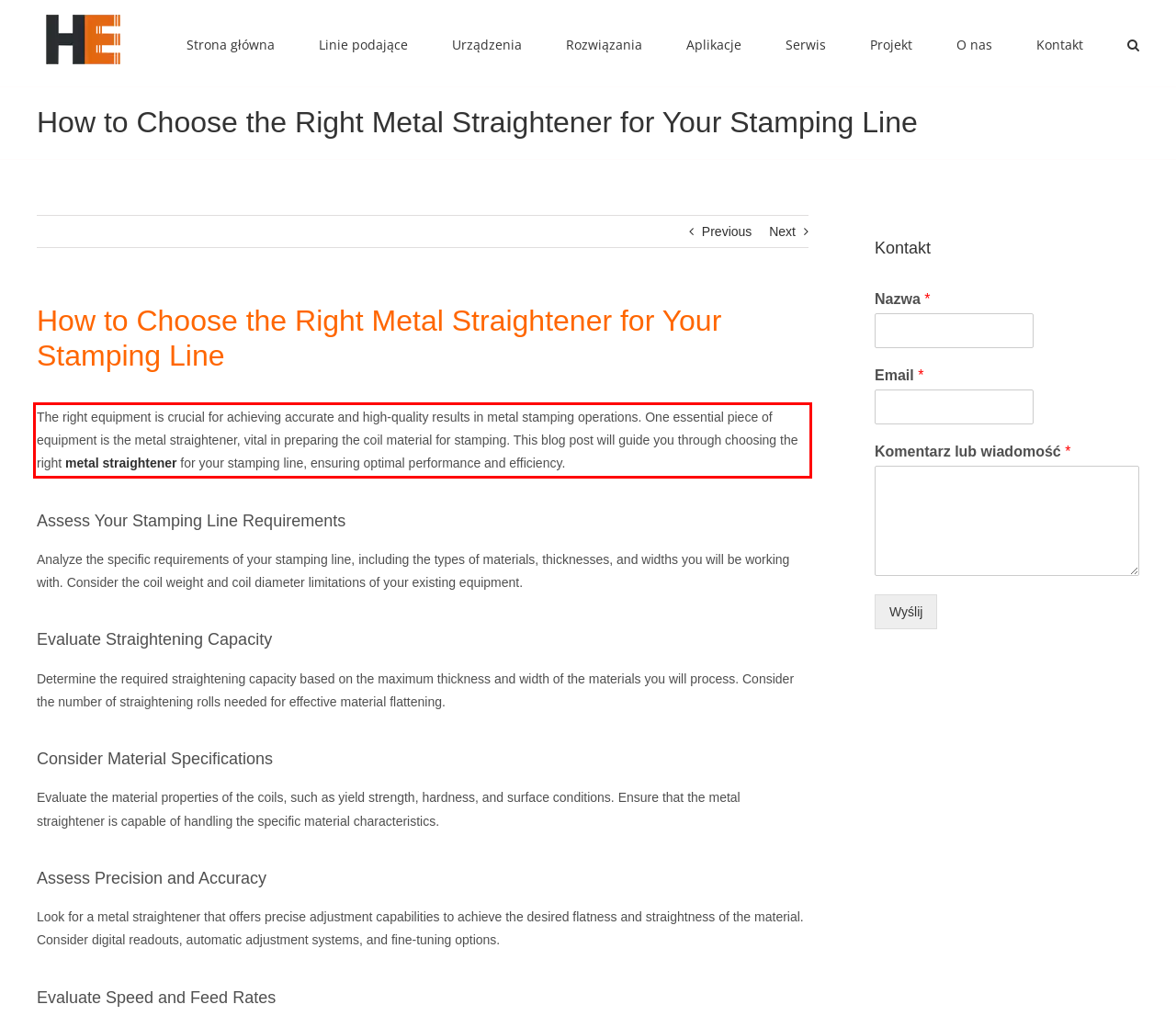Please perform OCR on the text content within the red bounding box that is highlighted in the provided webpage screenshot.

The right equipment is crucial for achieving accurate and high-quality results in metal stamping operations. One essential piece of equipment is the metal straightener, vital in preparing the coil material for stamping. This blog post will guide you through choosing the right metal straightener for your stamping line, ensuring optimal performance and efficiency.